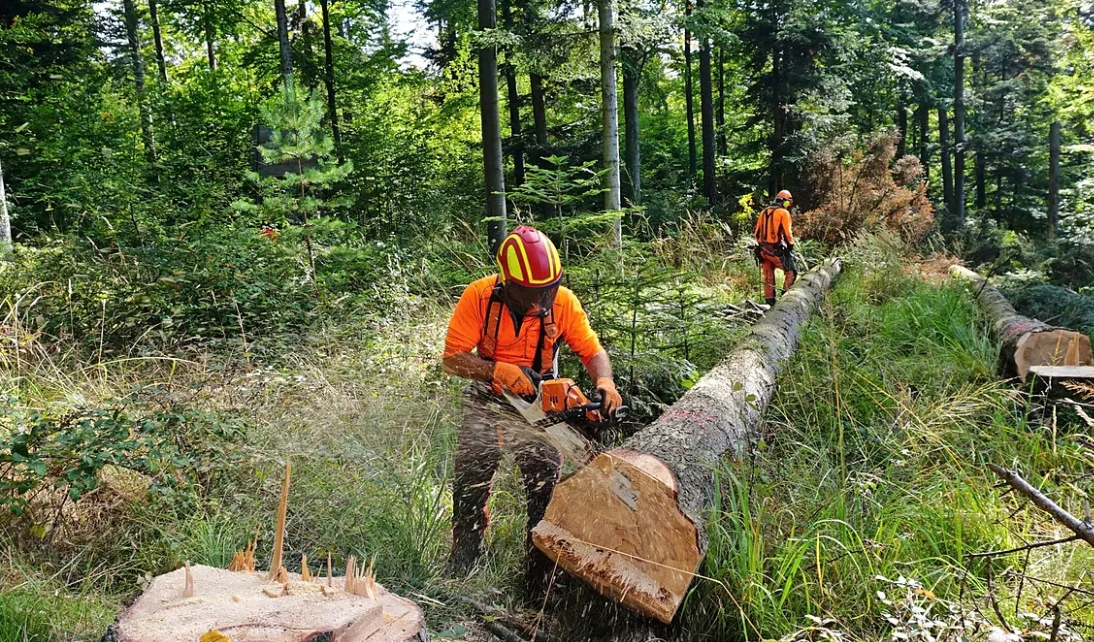What is the main theme emphasized in this image?
Answer the question with a detailed explanation, including all necessary information.

The caption highlights the importance of expertise, precaution, and proper training in forestry work, emphasizing the significance of respecting nature for sustainable practices, which suggests that the main theme of the image is safety and sustainability.